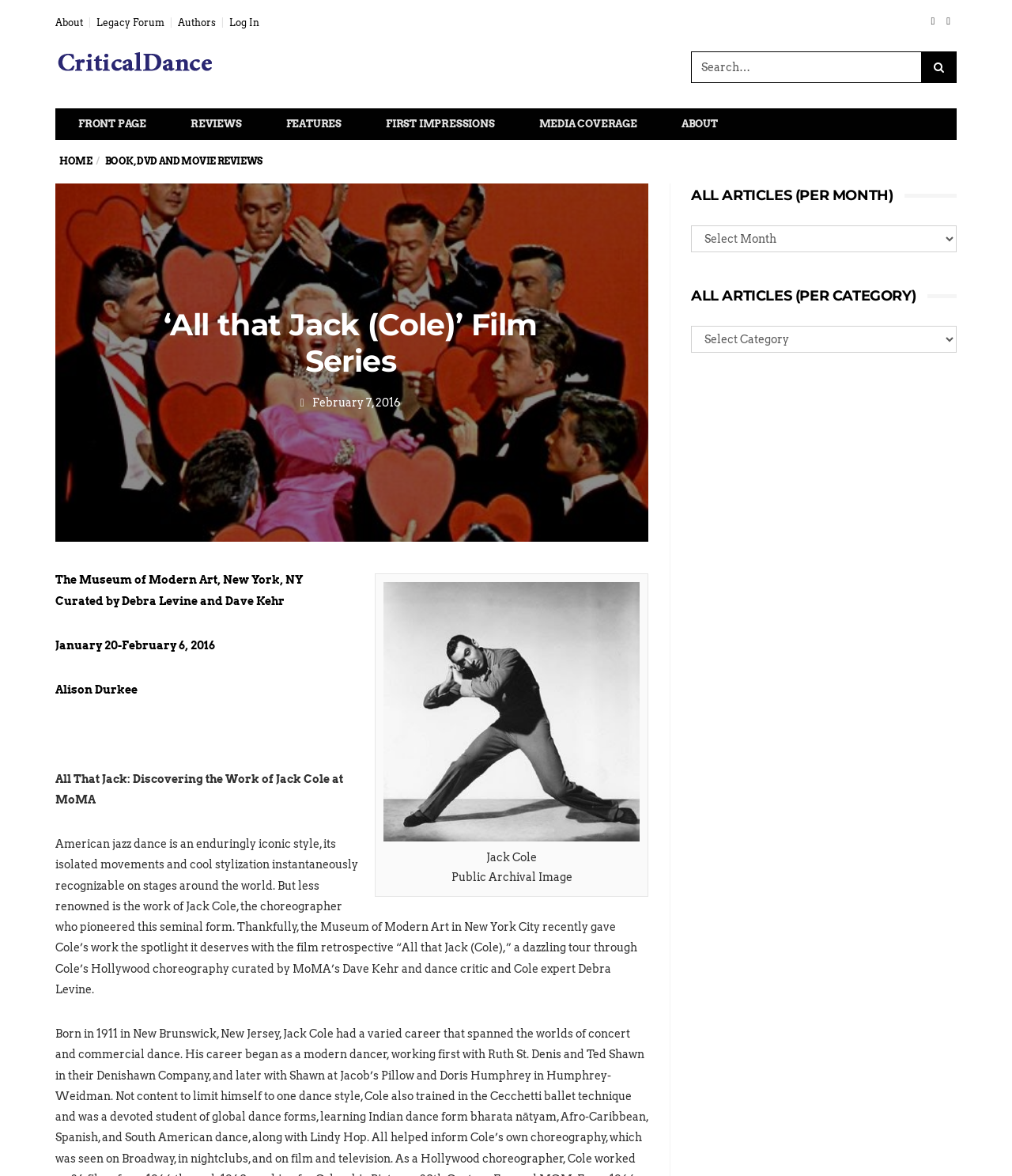Please find the bounding box coordinates of the element's region to be clicked to carry out this instruction: "View reviews".

[0.166, 0.093, 0.261, 0.118]